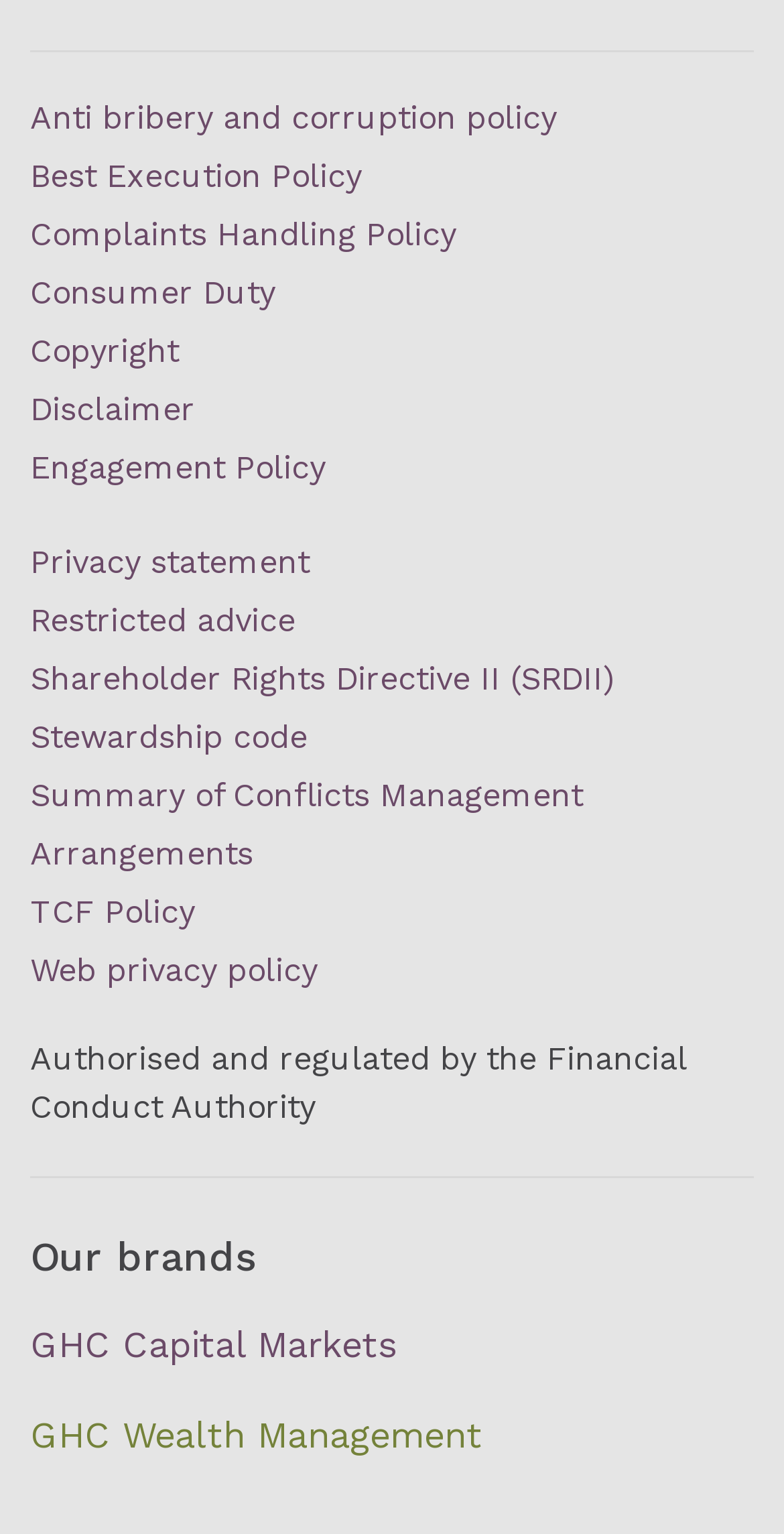How many brands are listed on this webpage?
Could you answer the question with a detailed and thorough explanation?

The webpage has a section labeled 'Our brands' which lists two brands: GHC Capital Markets and GHC Wealth Management. These are the only brands mentioned on the webpage.